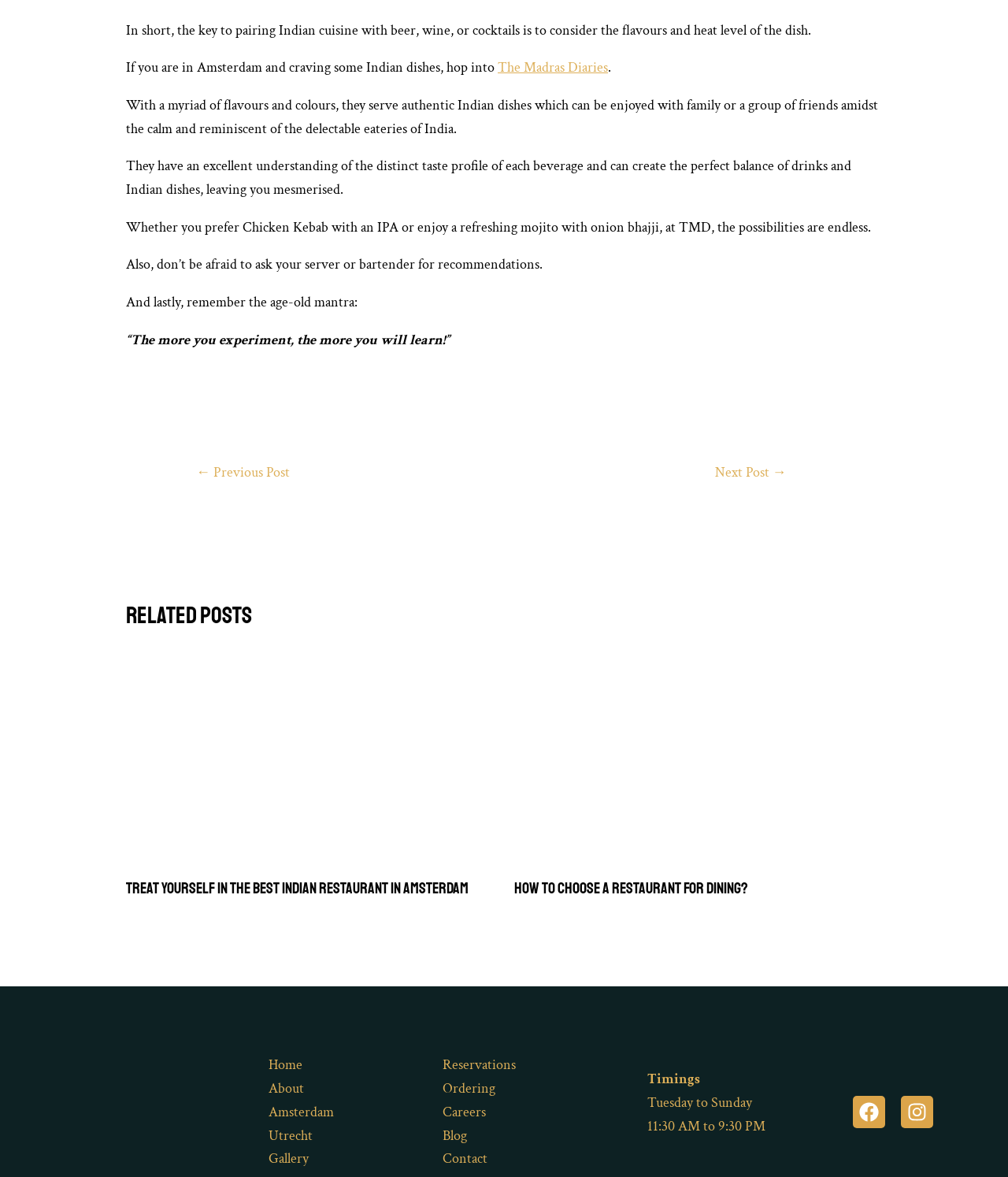Please specify the bounding box coordinates for the clickable region that will help you carry out the instruction: "Click on 'The Madras Diaries' link".

[0.494, 0.05, 0.603, 0.065]